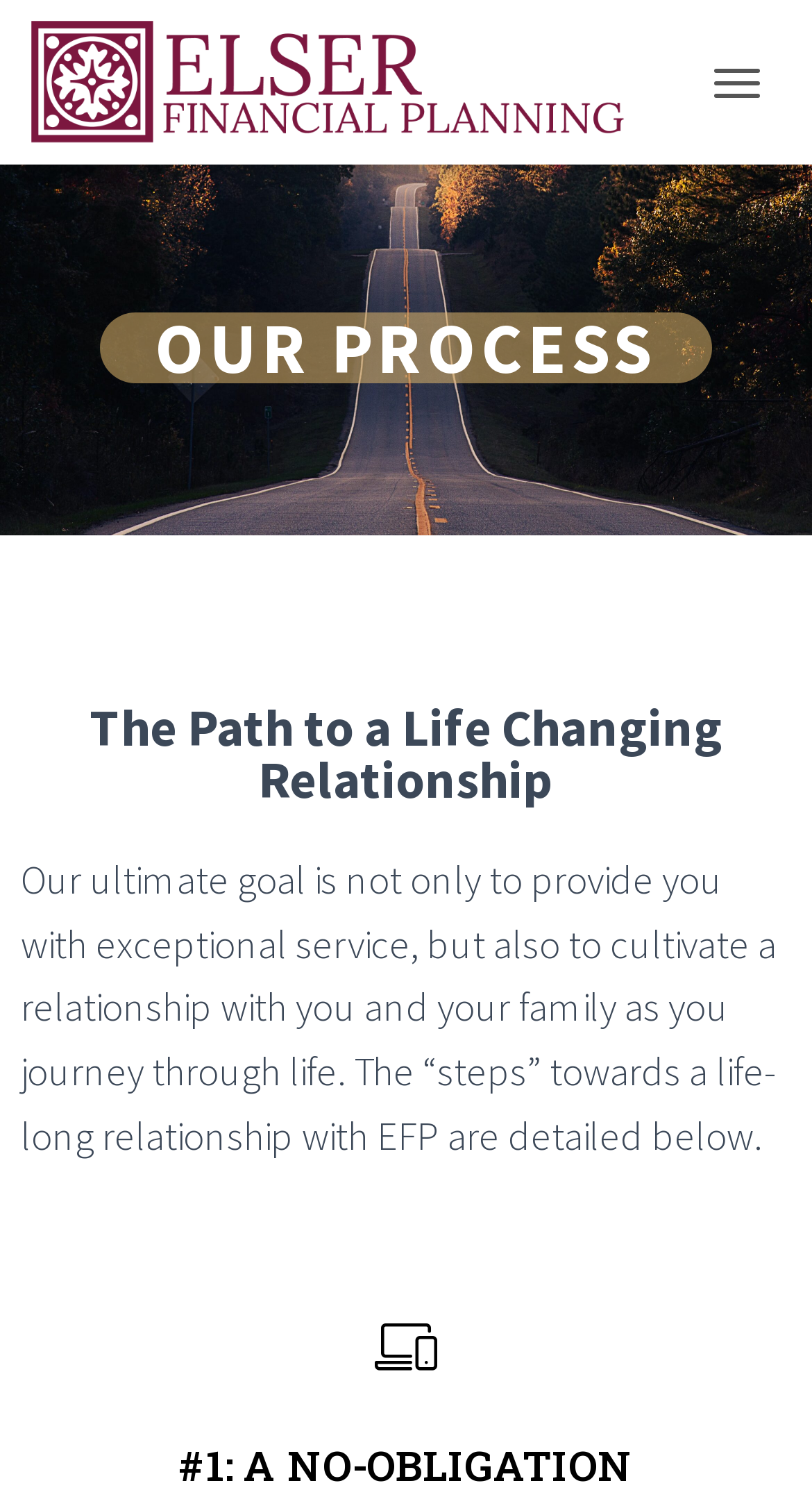Give the bounding box coordinates for the element described by: "Toggle Navigation".

[0.854, 0.033, 0.962, 0.077]